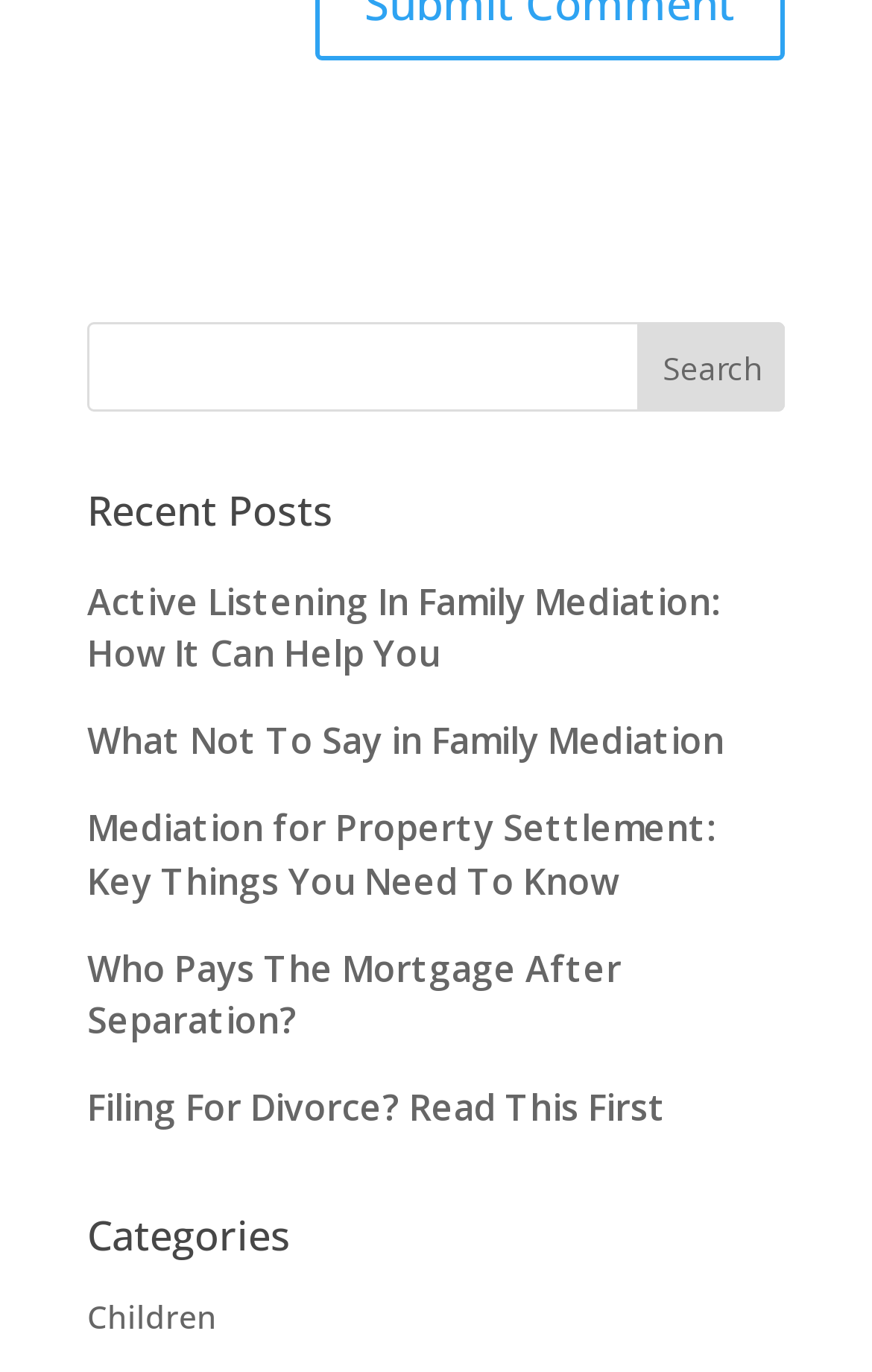Please use the details from the image to answer the following question comprehensively:
What is the category listed below 'Categories'?

Below the 'Categories' heading, there is a link to the 'Children' category, suggesting that the website has a section dedicated to articles or resources related to children.